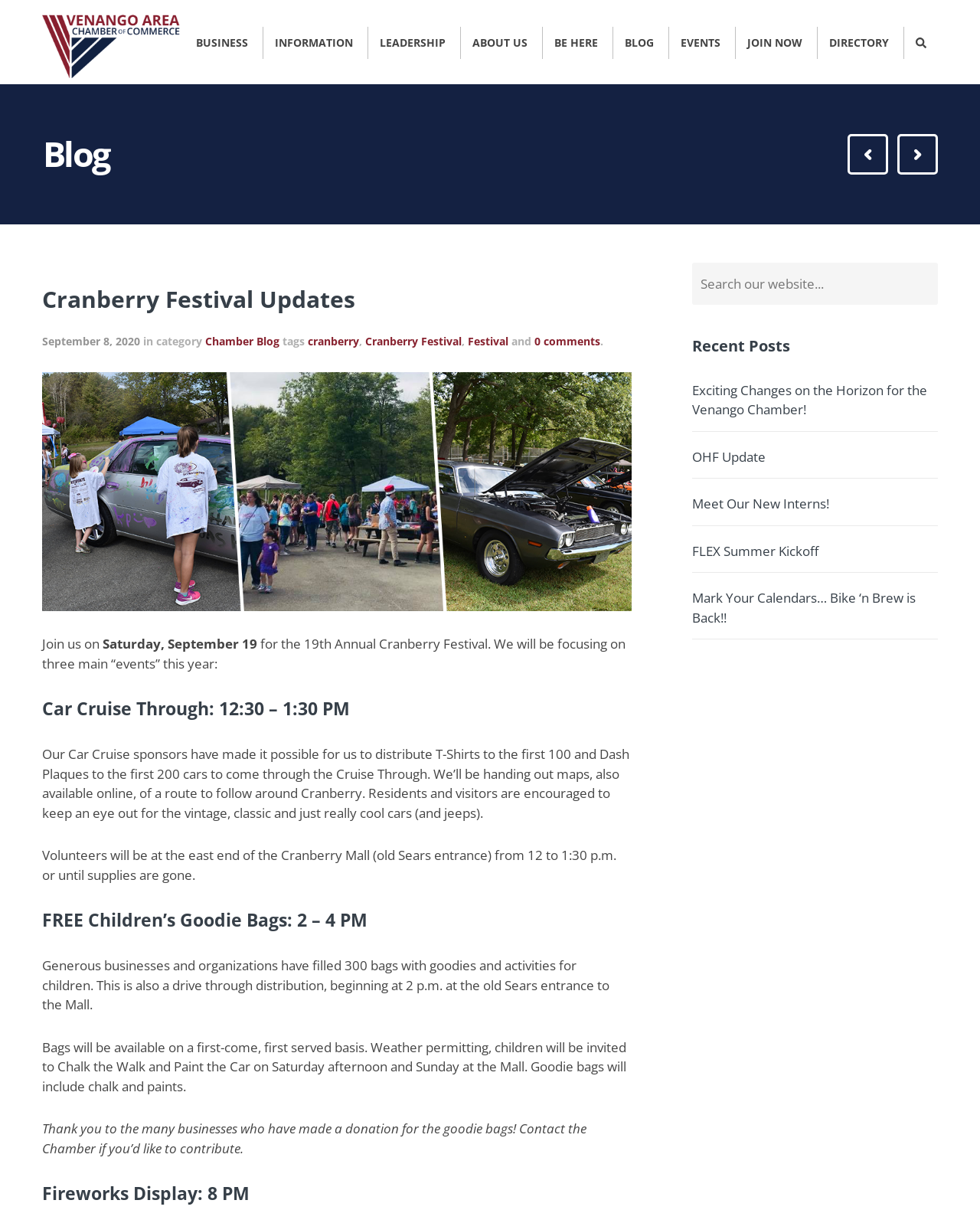Write a detailed summary of the webpage, including text, images, and layout.

The webpage is about the Cranberry Festival Updates from the Venango Area Chamber of Commerce. At the top, there is a logo and a link to the Venango Area Chamber of Commerce. Below that, there are three tabs labeled "BUSINESS", "INFORMATION", and "LEADERSHIP". To the right of these tabs, there are several links, including "ABOUT US", "BE HERE", "BLOG", "EVENTS", "JOIN NOW", and "DIRECTORY".

On the left side of the page, there is a section dedicated to the Cranberry Festival Updates. It starts with a heading "Cranberry Festival Updates" followed by a date "September 8, 2020". Below that, there are links to categories and tags, including "Chamber Blog", "cranberry", "Cranberry Festival", and "Festival".

The main content of the page is about the 19th Annual Cranberry Festival, which will take place on Saturday, September 19. The festival will feature three main events: a Car Cruise Through, FREE Children's Goodie Bags, and a Fireworks Display. The Car Cruise Through will take place from 12:30 to 1:30 PM, and the first 100 cars will receive T-Shirts and the first 200 cars will receive Dash Plaques. The FREE Children's Goodie Bags will be distributed from 2 to 4 PM, and the Fireworks Display will start at 8 PM.

On the right side of the page, there is a complementary section with a search bar and a heading "Recent Posts". Below that, there are links to several recent blog posts, including "Exciting Changes on the Horizon for the Venango Chamber!", "OHF Update", "Meet Our New Interns!", "FLEX Summer Kickoff", and "Mark Your Calendars… Bike ‘n Brew is Back!!".